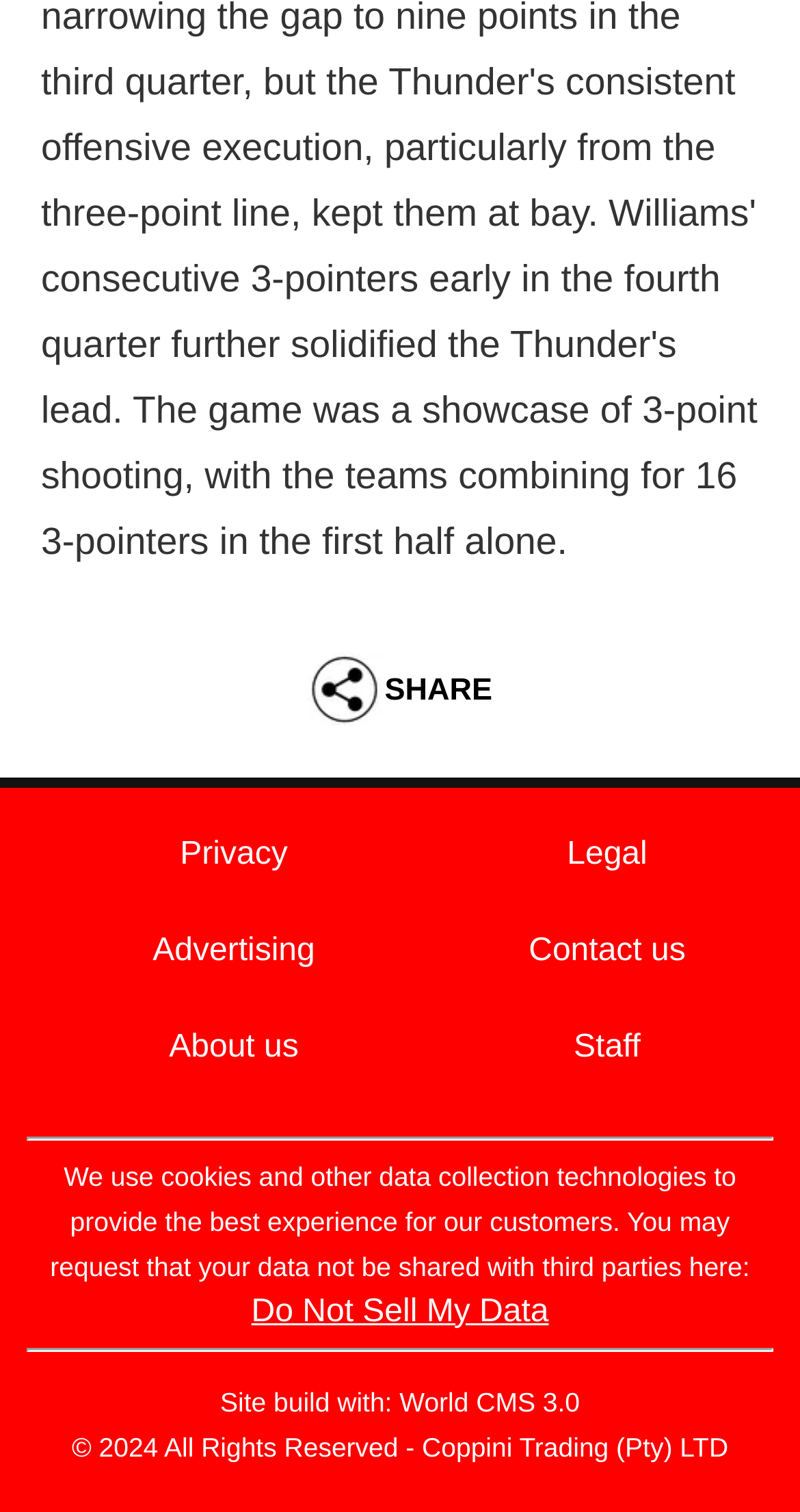Give a concise answer of one word or phrase to the question: 
What is the name of the CMS used to build the site?

World CMS 3.0